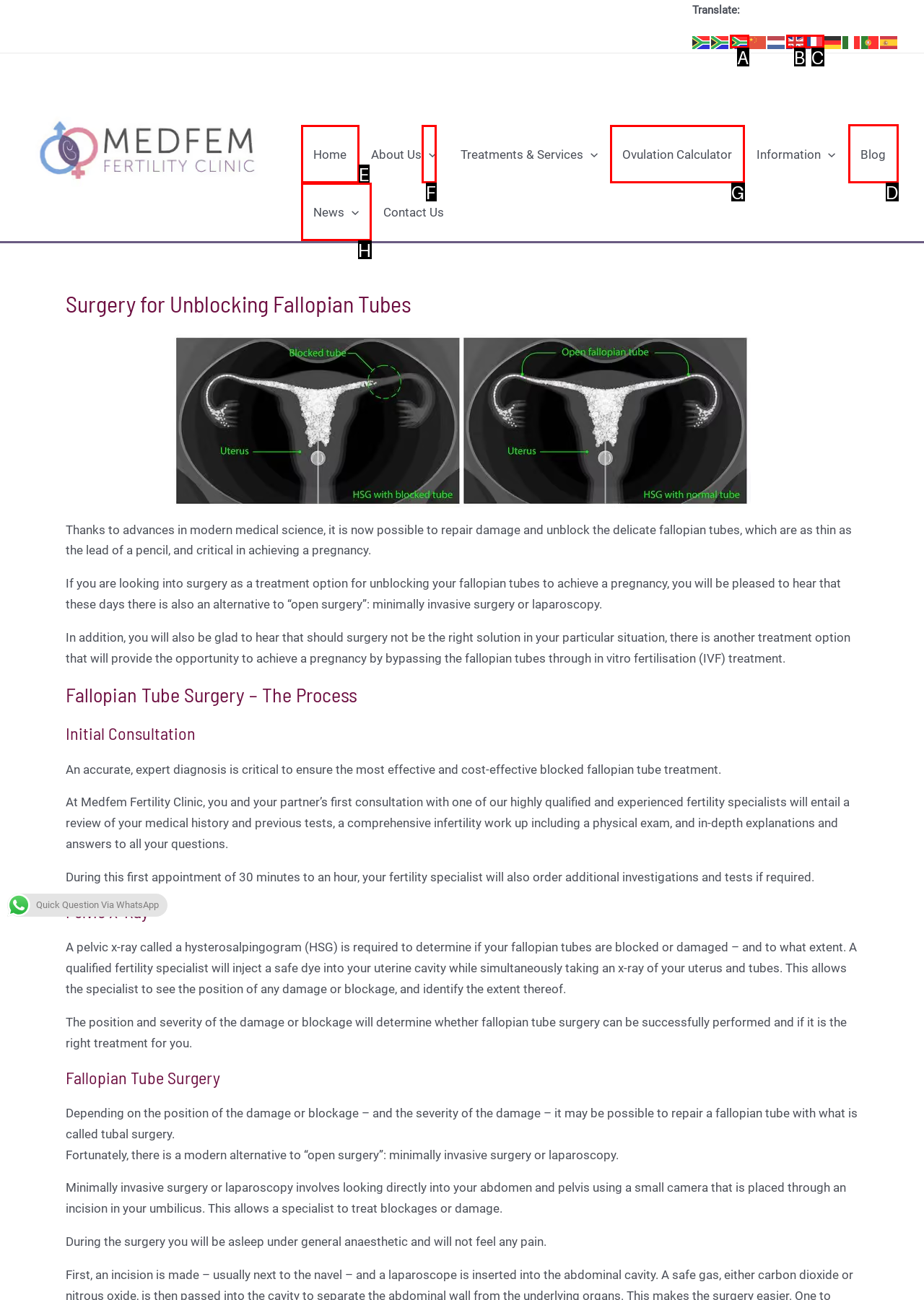Identify the HTML element to click to execute this task: Read the blog Respond with the letter corresponding to the proper option.

D